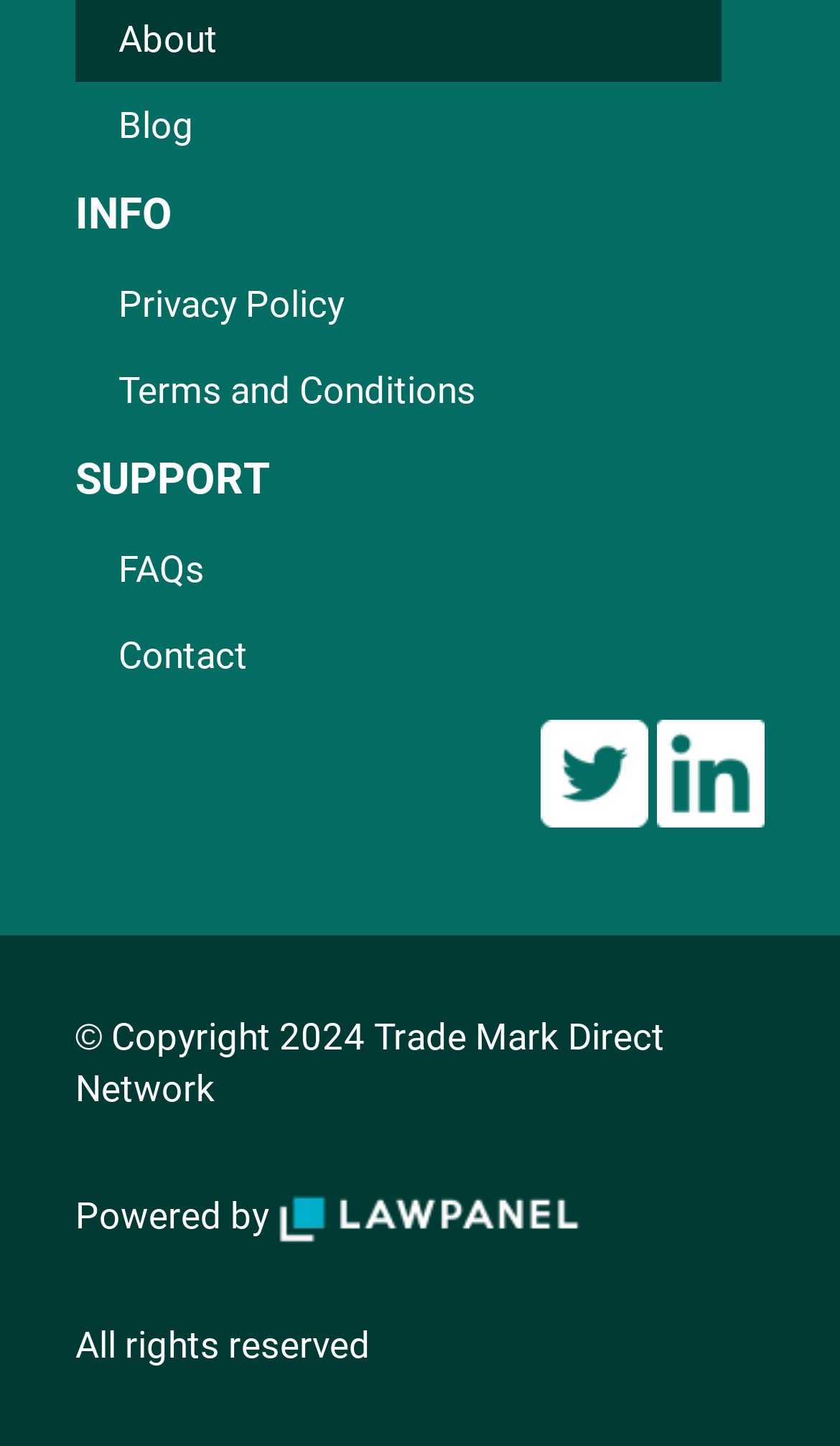What social media platform has a bird as its logo?
From the screenshot, supply a one-word or short-phrase answer.

Twitter